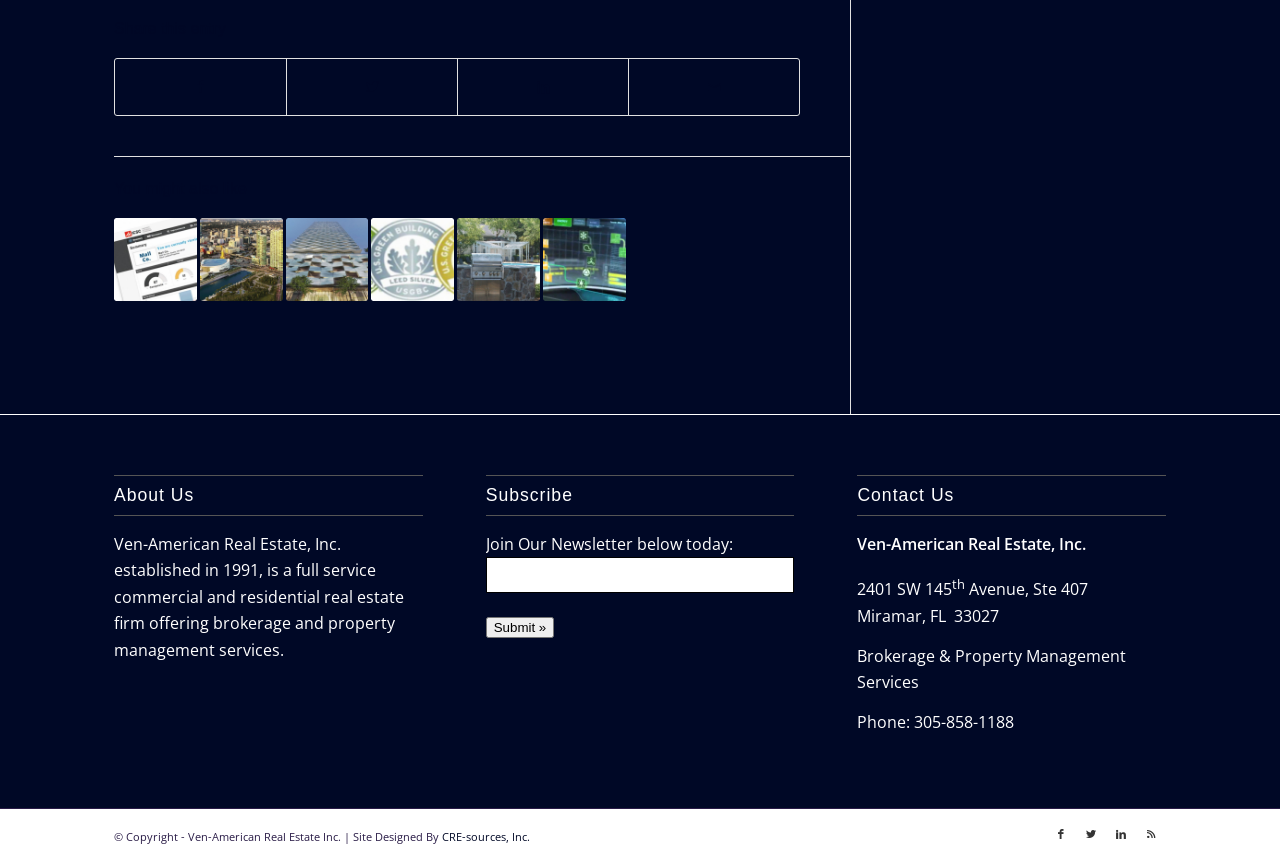What is the phone number mentioned in the 'Contact Us' section?
Based on the content of the image, thoroughly explain and answer the question.

I found the 'Contact Us' section by looking for a heading with that text. Within that section, I found a StaticText element with the phone number '305-858-1188'.